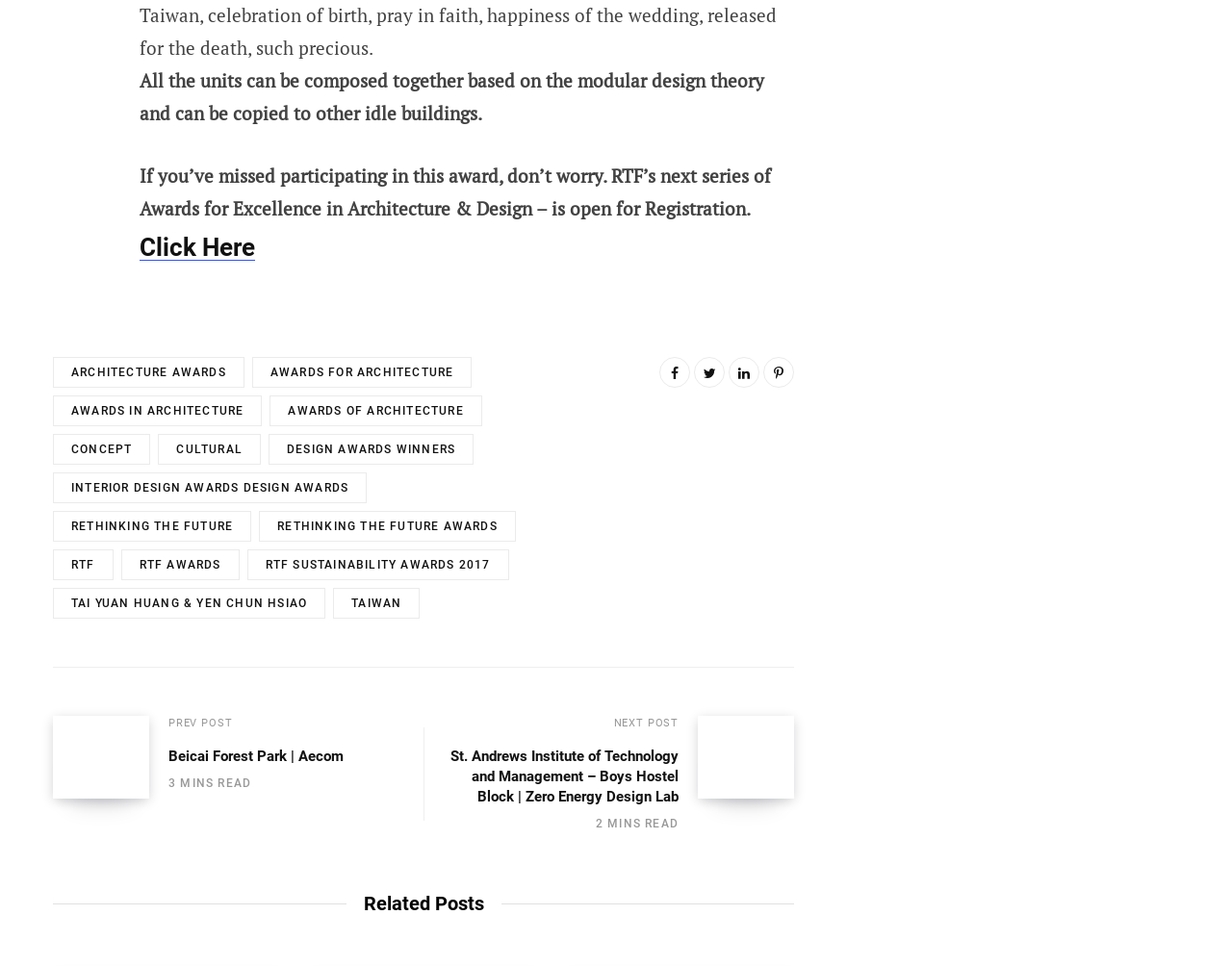Provide the bounding box coordinates for the UI element that is described by this text: "History". The coordinates should be in the form of four float numbers between 0 and 1: [left, top, right, bottom].

None